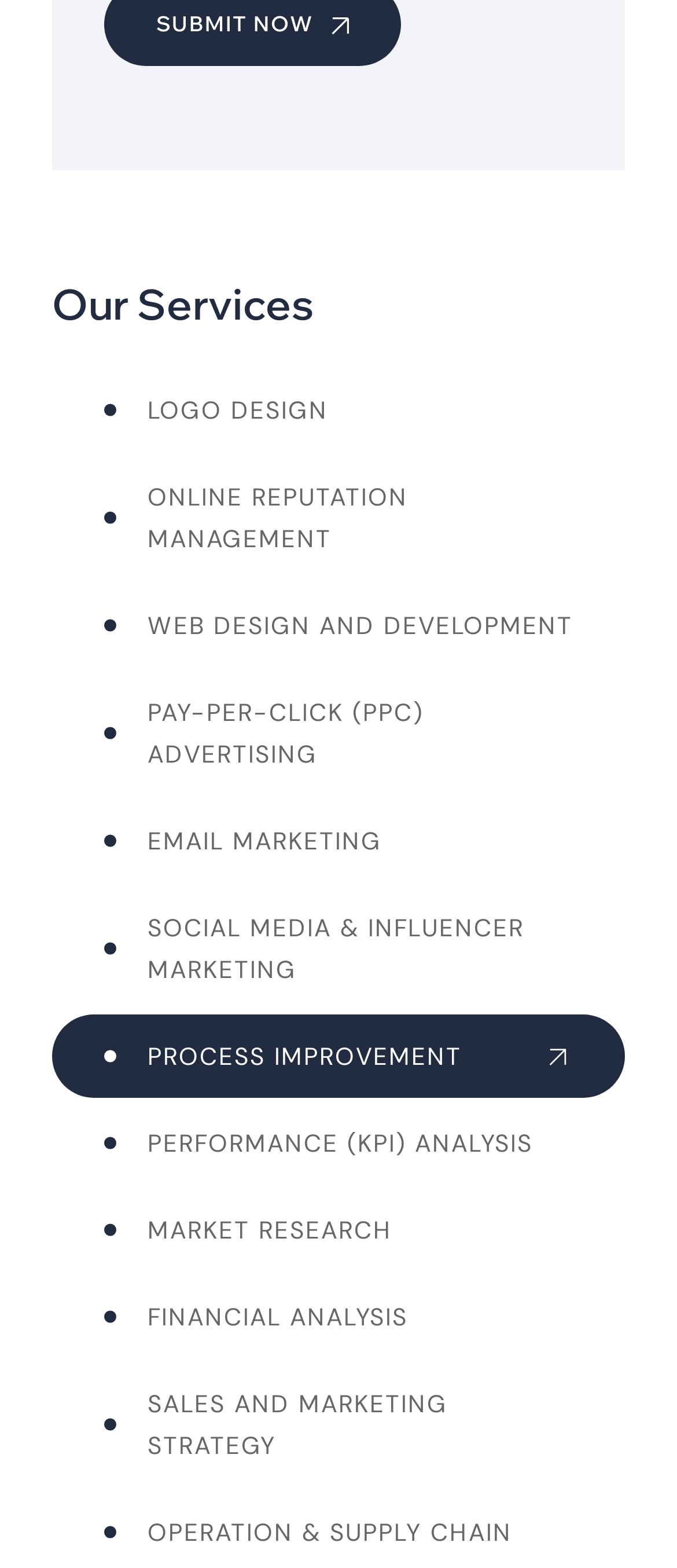Please provide the bounding box coordinates for the element that needs to be clicked to perform the instruction: "Check out EMAIL MARKETING". The coordinates must consist of four float numbers between 0 and 1, formatted as [left, top, right, bottom].

[0.154, 0.523, 0.846, 0.55]